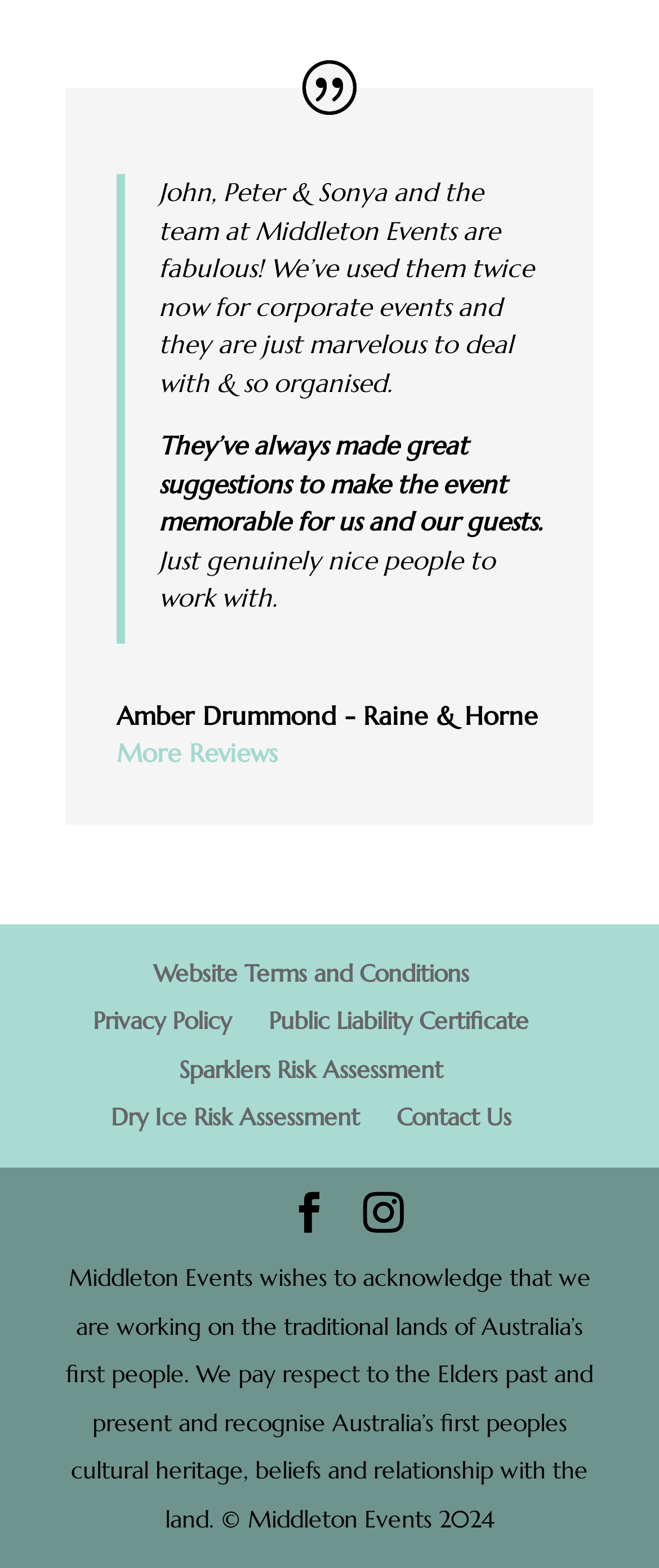Pinpoint the bounding box coordinates of the clickable area needed to execute the instruction: "Visit the website terms and conditions". The coordinates should be specified as four float numbers between 0 and 1, i.e., [left, top, right, bottom].

[0.232, 0.611, 0.712, 0.63]